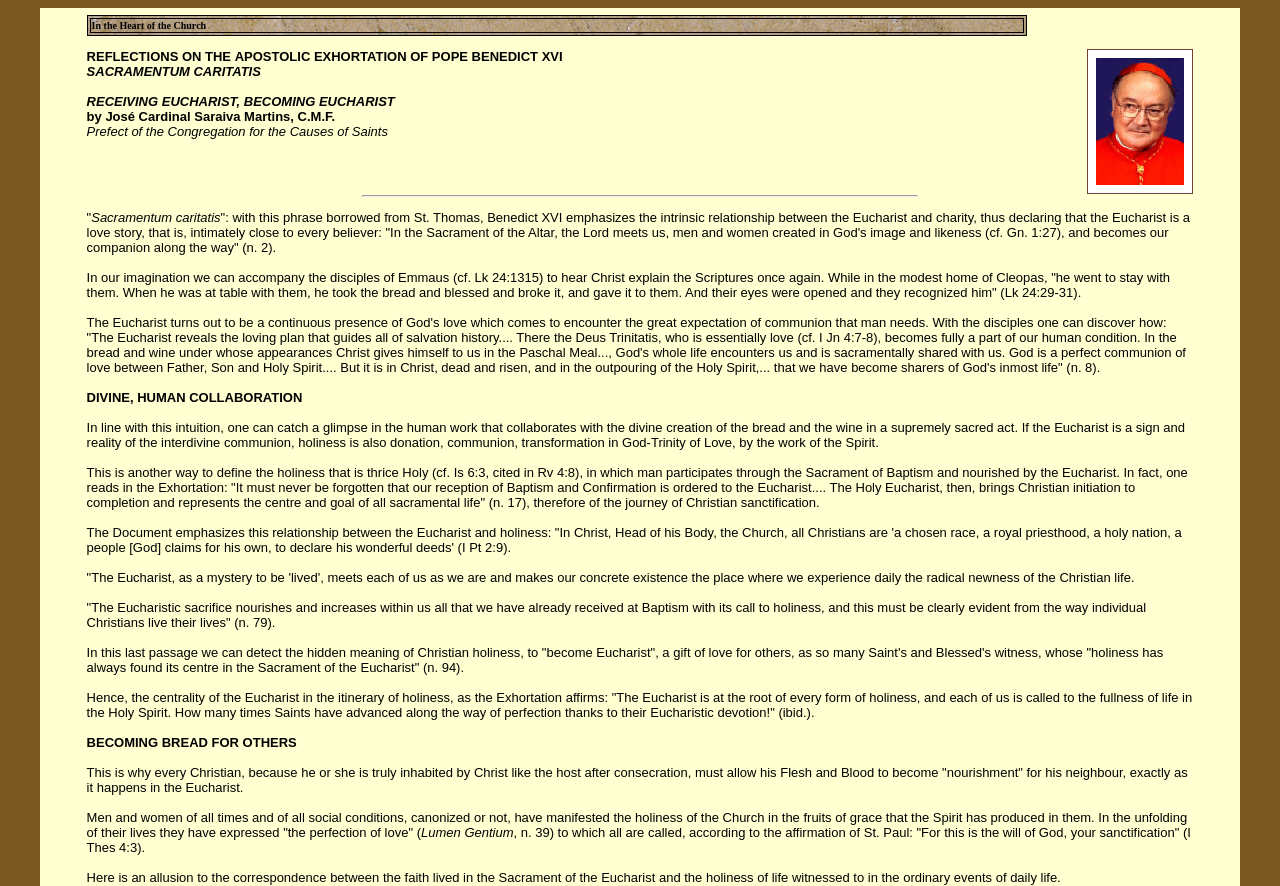Please respond to the question with a concise word or phrase:
What is the name of the Pope mentioned in the article?

Benedict XVI